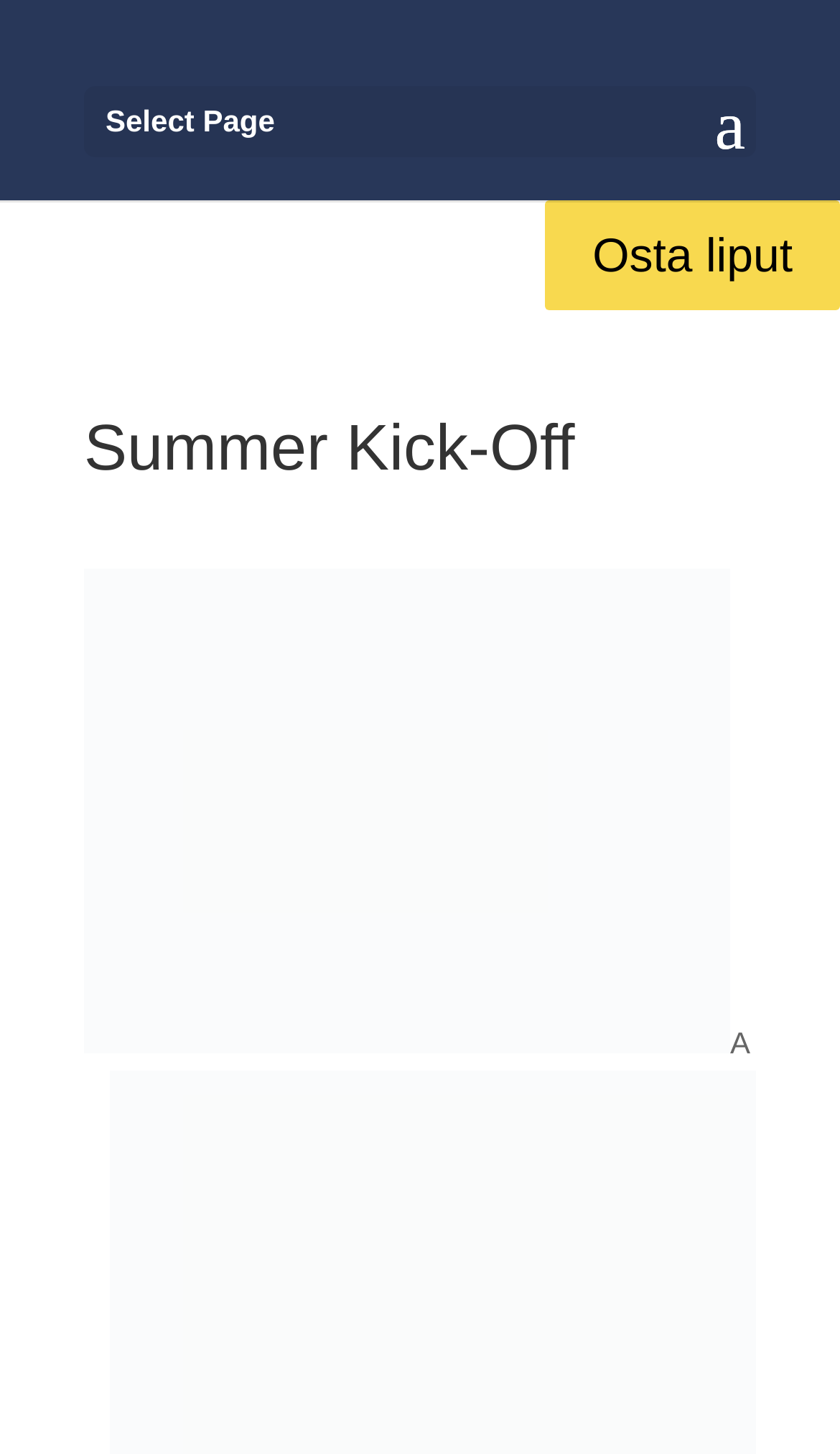Please specify the bounding box coordinates in the format (top-left x, top-left y, bottom-right x, bottom-right y), with all values as floating point numbers between 0 and 1. Identify the bounding box of the UI element described by: Osta liput

[0.649, 0.138, 1.0, 0.213]